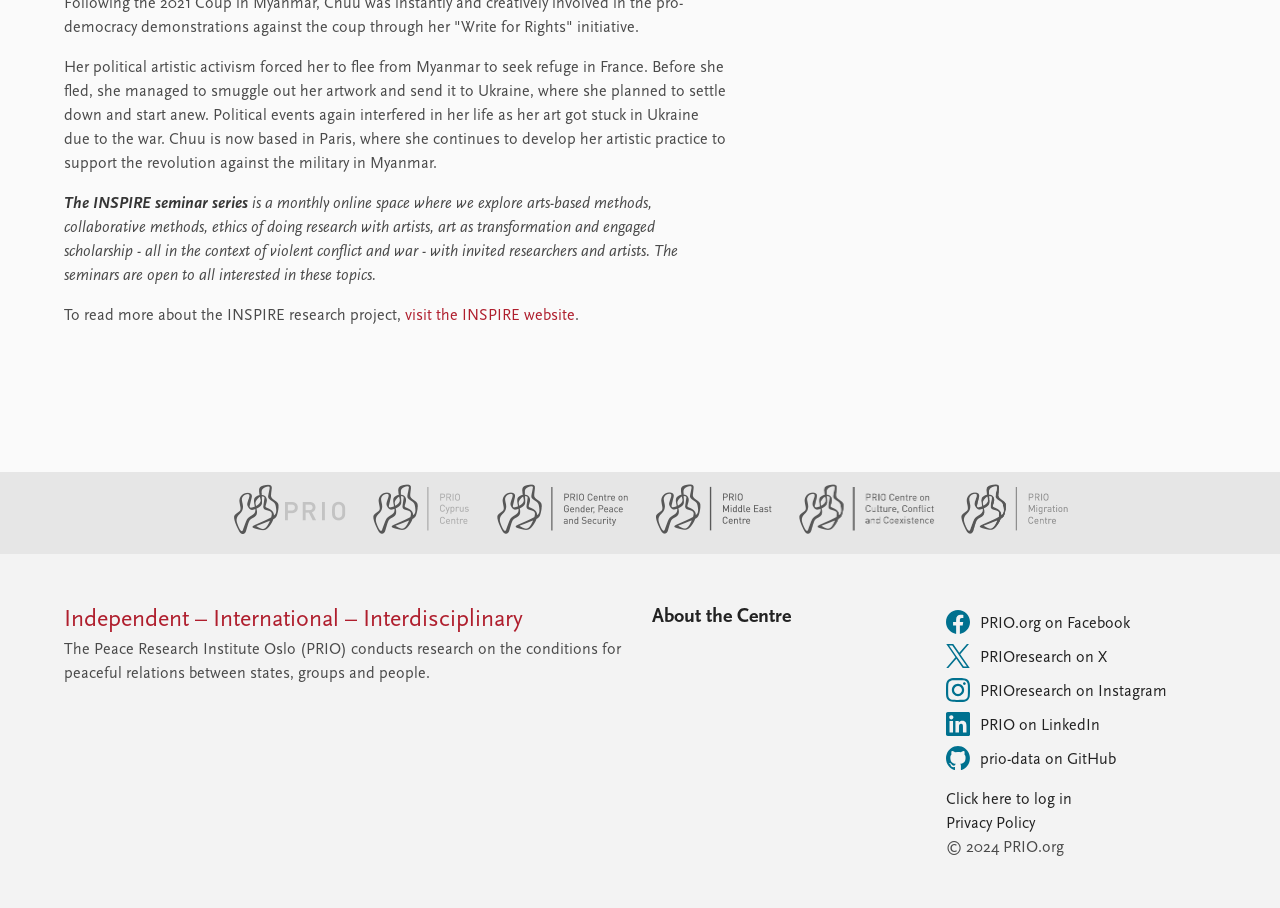Please mark the bounding box coordinates of the area that should be clicked to carry out the instruction: "visit the INSPIRE website".

[0.316, 0.339, 0.449, 0.357]